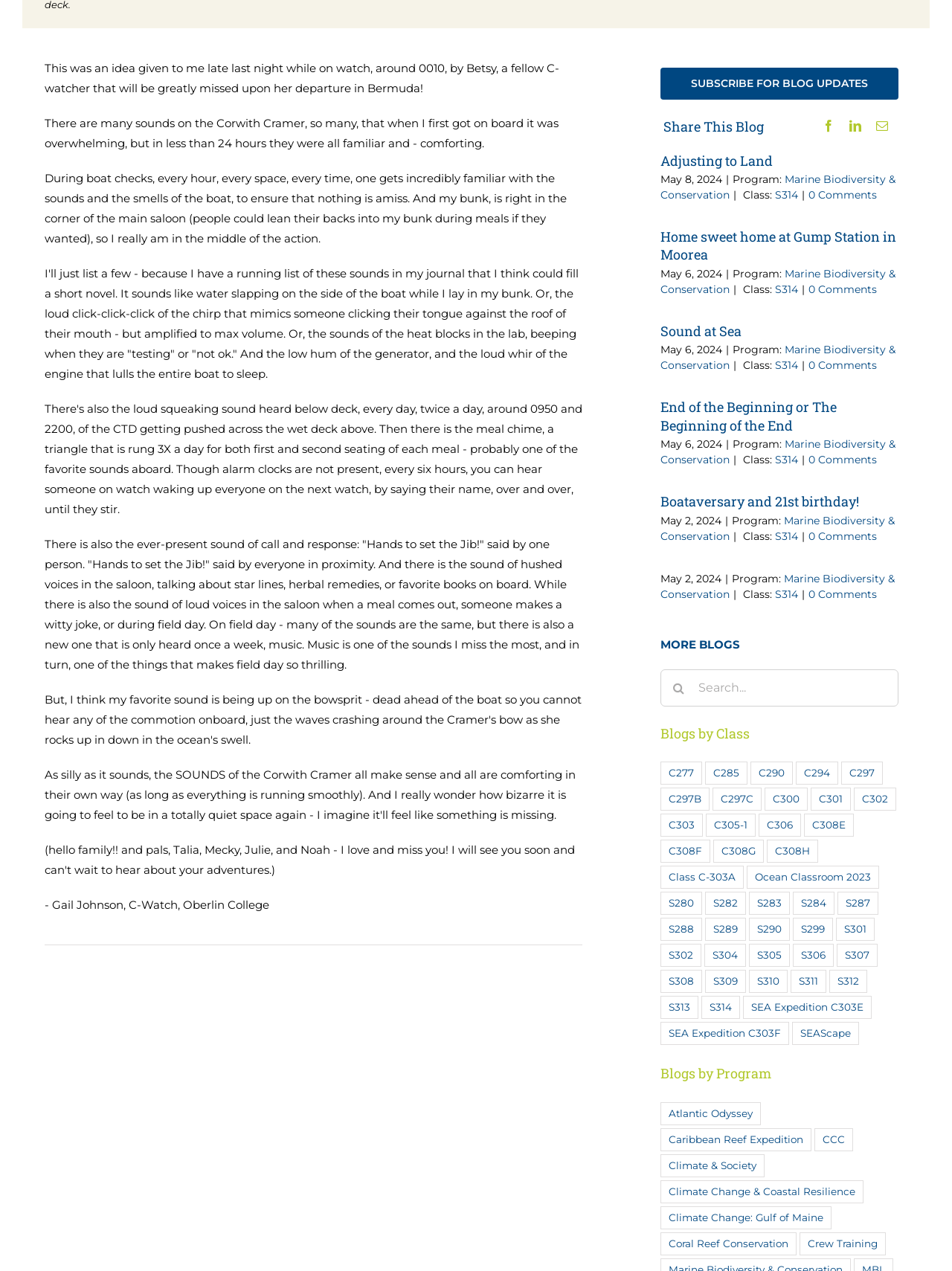Bounding box coordinates should be in the format (top-left x, top-left y, bottom-right x, bottom-right y) and all values should be floating point numbers between 0 and 1. Determine the bounding box coordinate for the UI element described as: Boataversary and 21st birthday!

[0.694, 0.388, 0.902, 0.402]